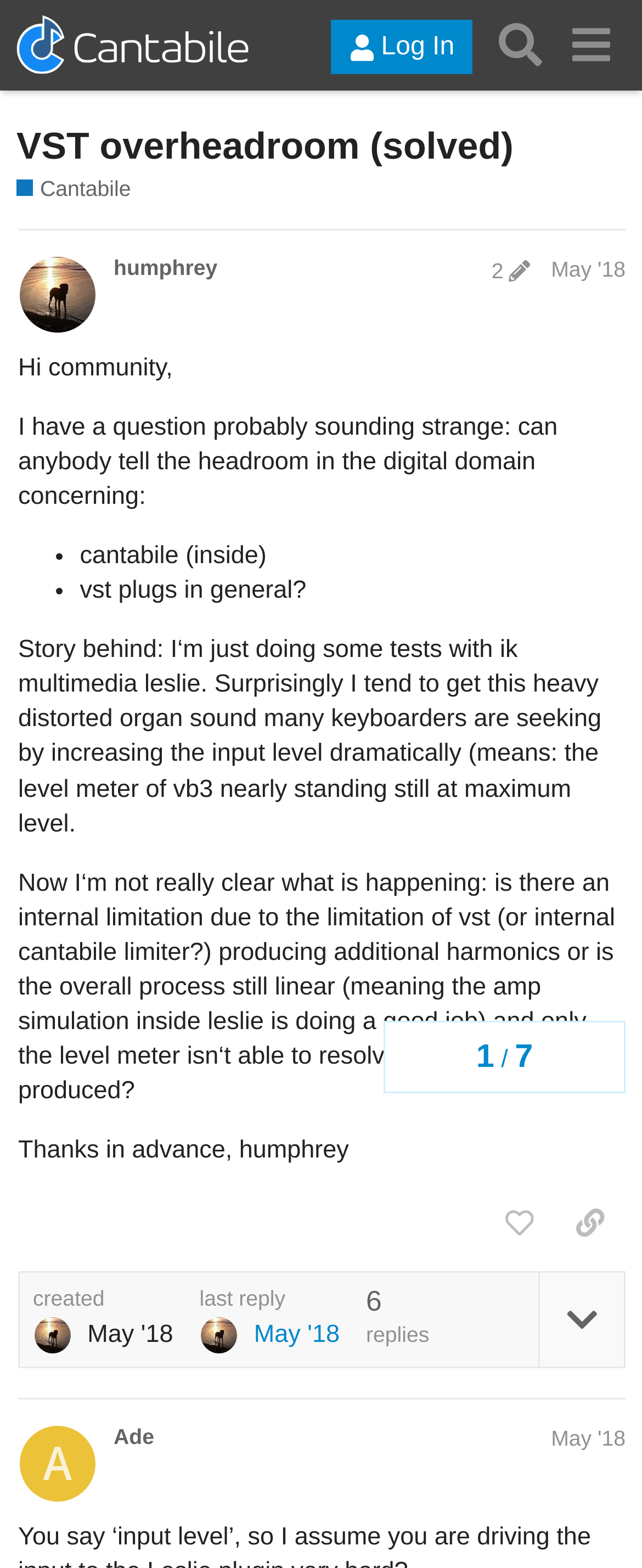Please find and generate the text of the main header of the webpage.

VST overheadroom (solved)